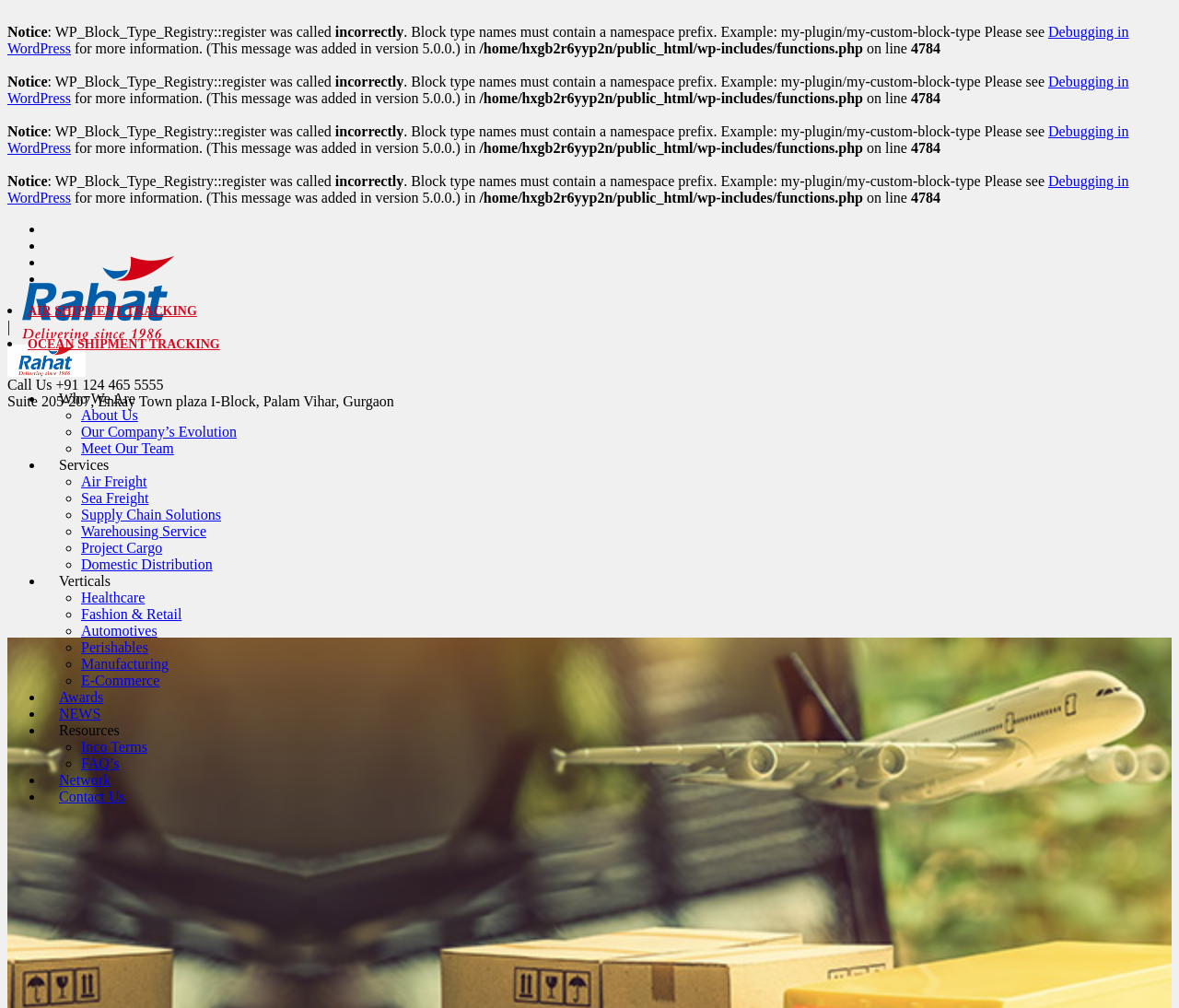What is the phone number?
Please analyze the image and answer the question with as much detail as possible.

The phone number is mentioned in the text '+91 124 465 5555' which is located below the 'Call Us' text.